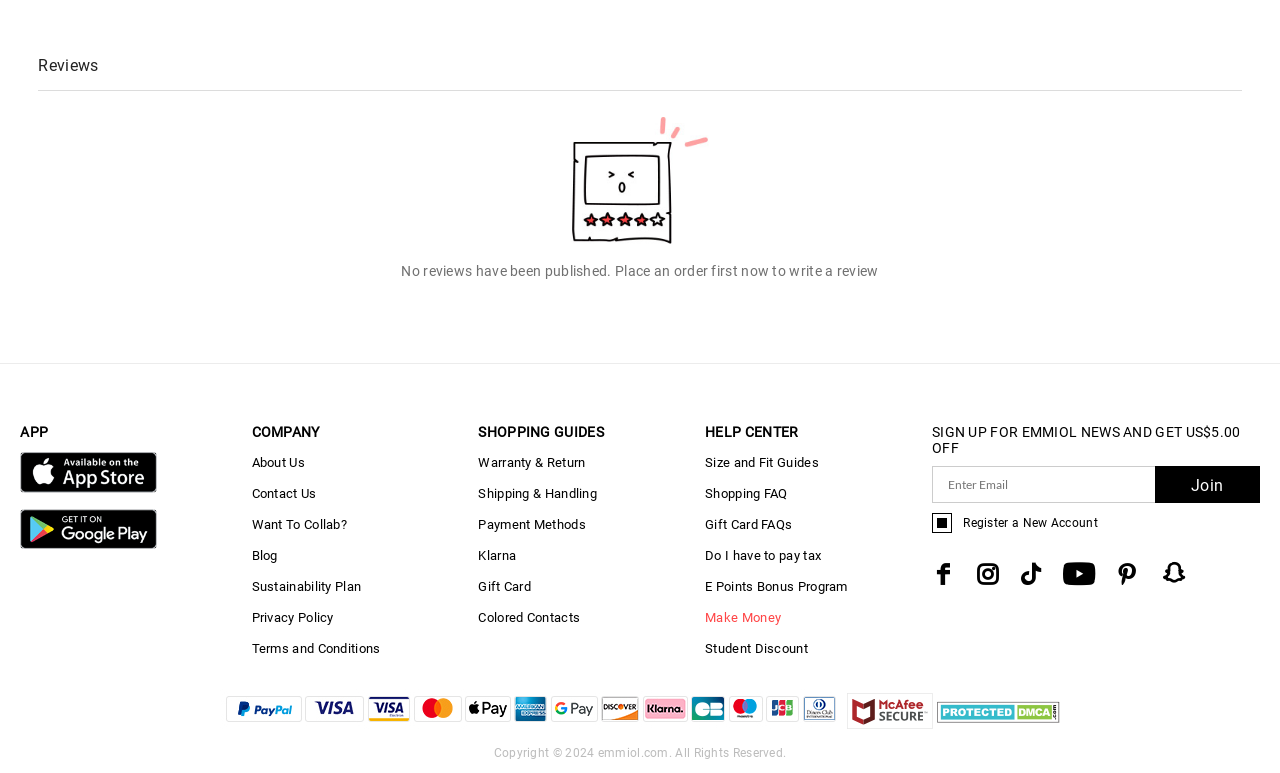Locate the bounding box coordinates of the element that should be clicked to fulfill the instruction: "Click the 'Join' button".

[0.902, 0.603, 0.984, 0.655]